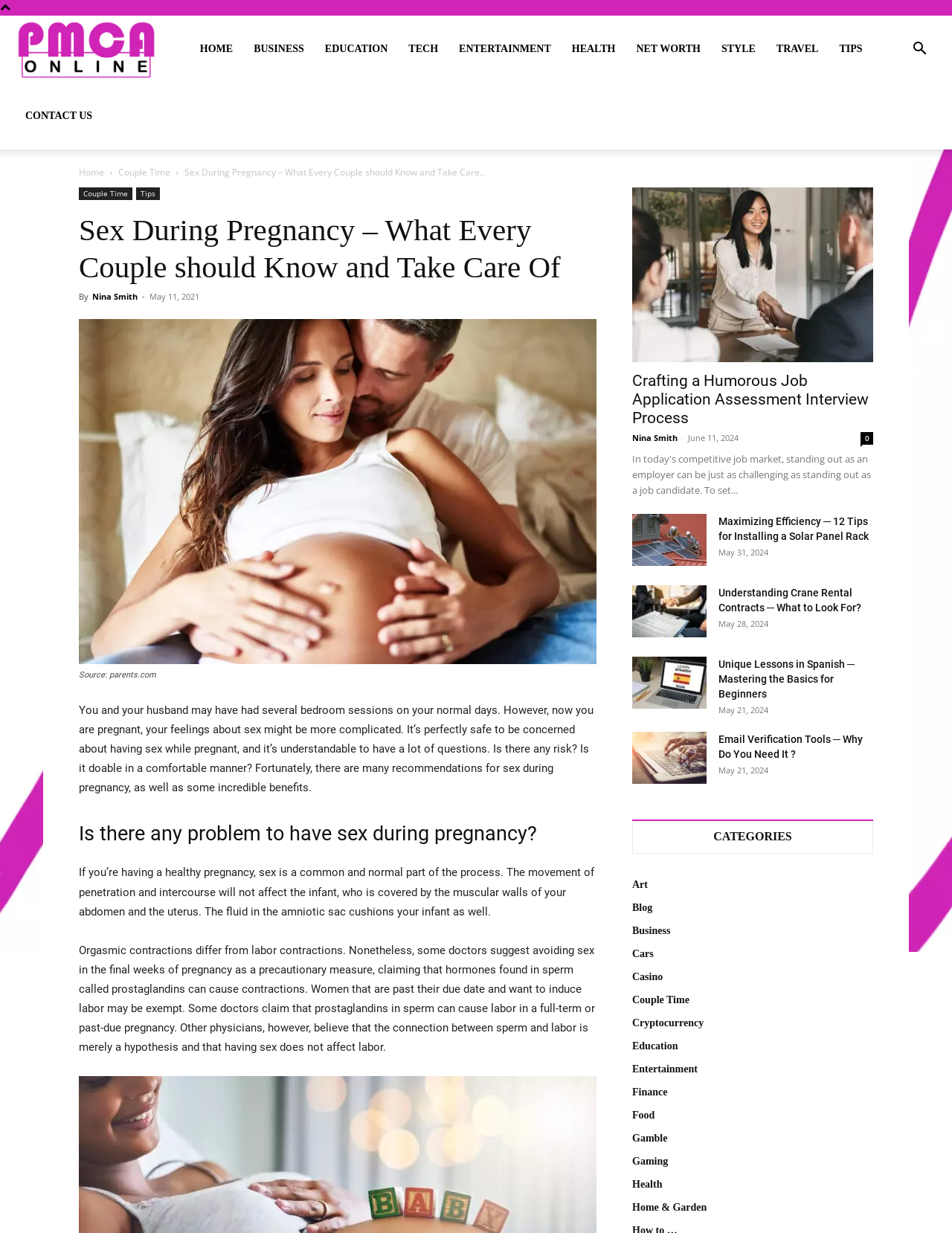Explain the contents of the webpage comprehensively.

This webpage is about sex during pregnancy, specifically addressing concerns and questions couples may have. At the top, there is a search button and a navigation menu with links to various categories, including Home, Business, Education, and more. Below the navigation menu, there is a header with the title "Sex During Pregnancy – What Every Couple should Know and Take Care Of" and a subheading with the author's name, Nina Smith, and the date May 11, 2021.

The main content of the webpage is divided into sections, with headings and paragraphs of text. The first section discusses the safety of having sex during pregnancy, addressing concerns about the risk of harming the baby. The second section explains that orgasmic contractions are different from labor contractions and that some doctors may recommend avoiding sex in the final weeks of pregnancy as a precautionary measure.

Below the main content, there are several links to related articles, including "Crafting a Humorous Job Application Assessment Interview Process", "Maximizing Efficiency ─ 12 Tips for Installing a Solar Panel Rack", and "Understanding Crane Rental Contracts ─ What to Look For?". Each link has a corresponding image and a brief description.

On the right side of the webpage, there is a section with categories, including Art, Blog, Business, and more. Each category has a link to a corresponding webpage.

Overall, the webpage provides informative content about sex during pregnancy, with a clear and organized structure, and additional resources and links to related topics.